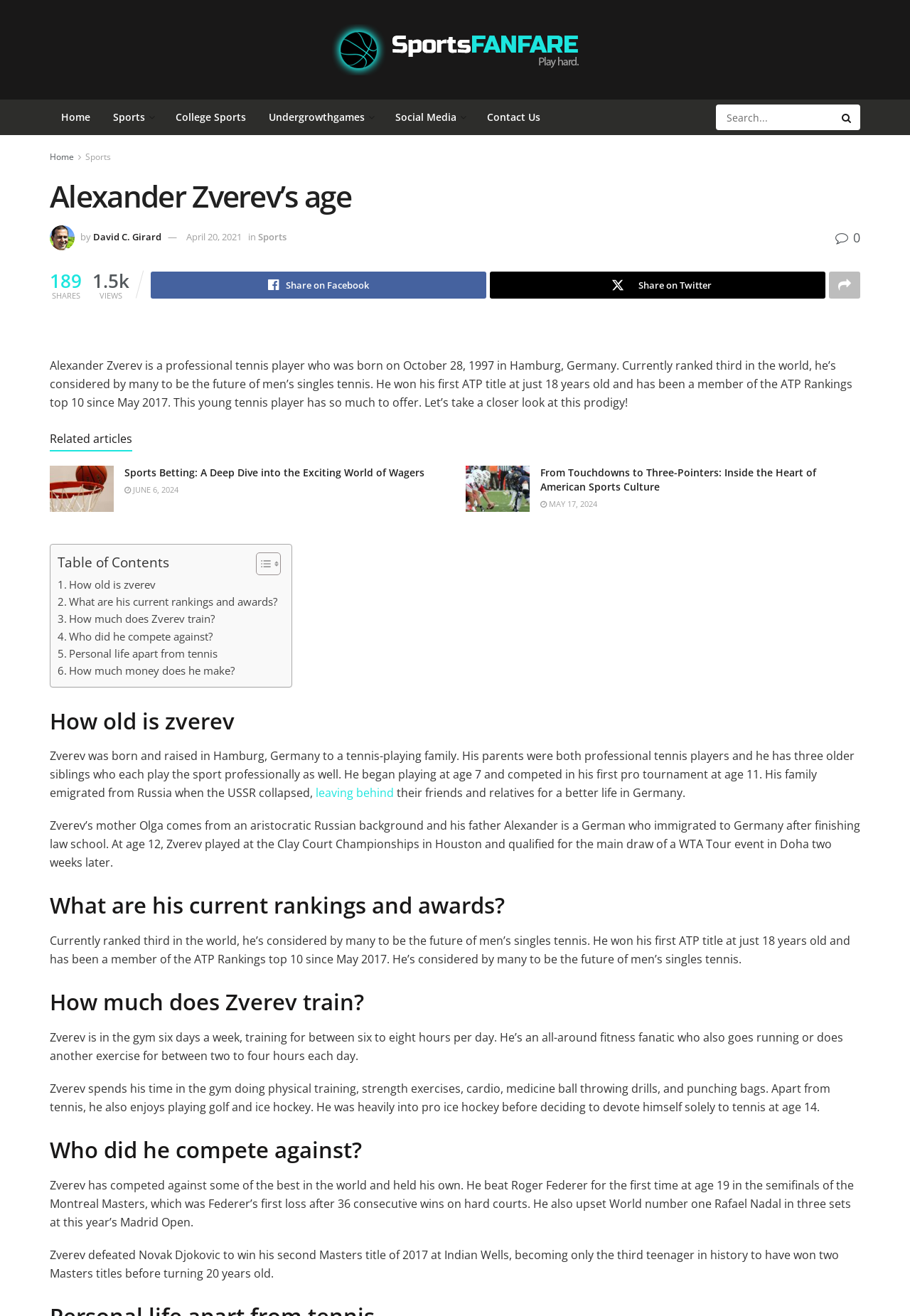Determine the bounding box coordinates of the region I should click to achieve the following instruction: "Search for something". Ensure the bounding box coordinates are four float numbers between 0 and 1, i.e., [left, top, right, bottom].

[0.787, 0.079, 0.945, 0.099]